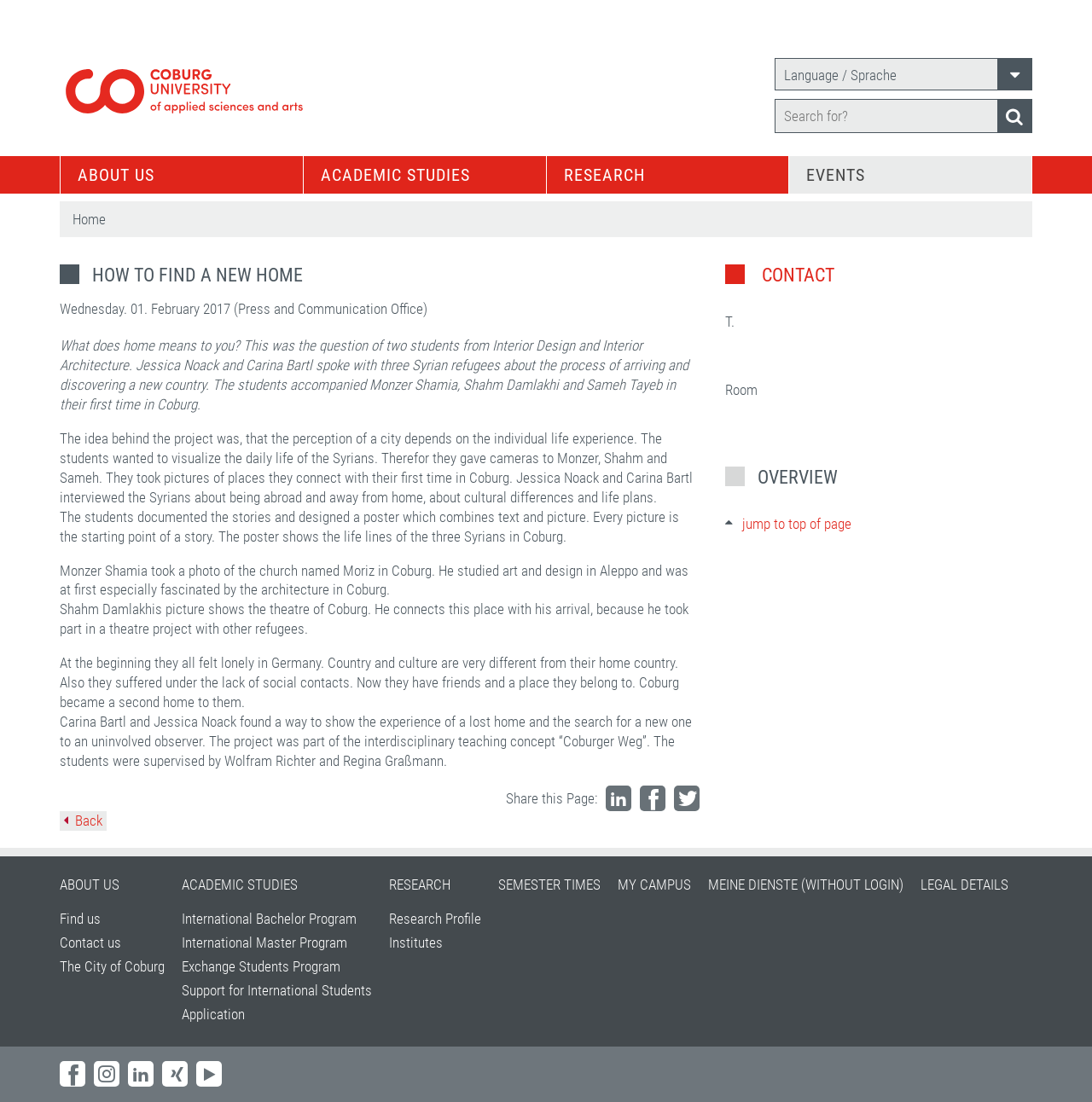Please determine the bounding box coordinates of the element's region to click for the following instruction: "Search for something".

[0.71, 0.091, 0.945, 0.12]